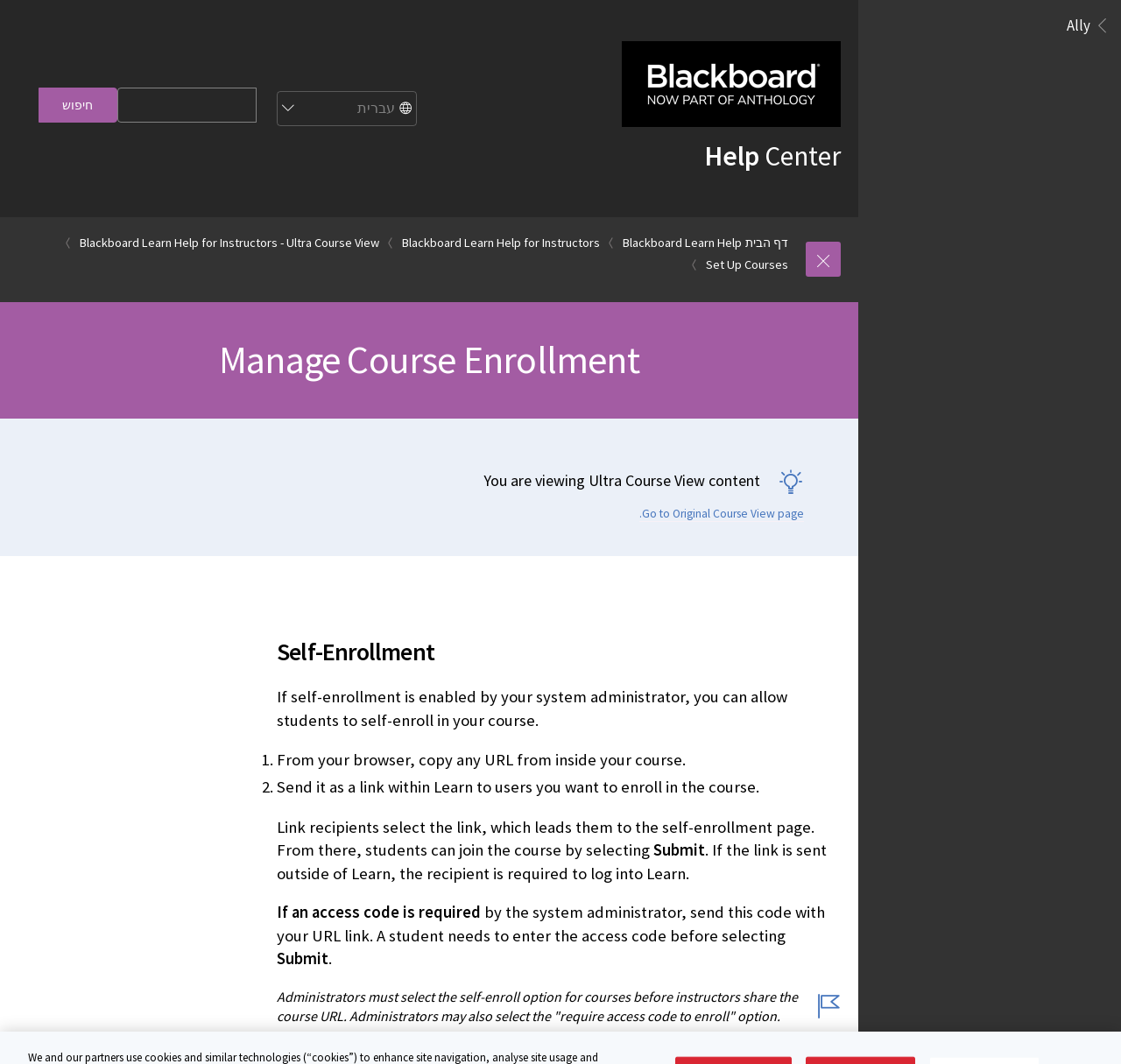Locate the bounding box coordinates of the UI element described by: "Help Center". Provide the coordinates as four float numbers between 0 and 1, formatted as [left, top, right, bottom].

[0.628, 0.13, 0.75, 0.163]